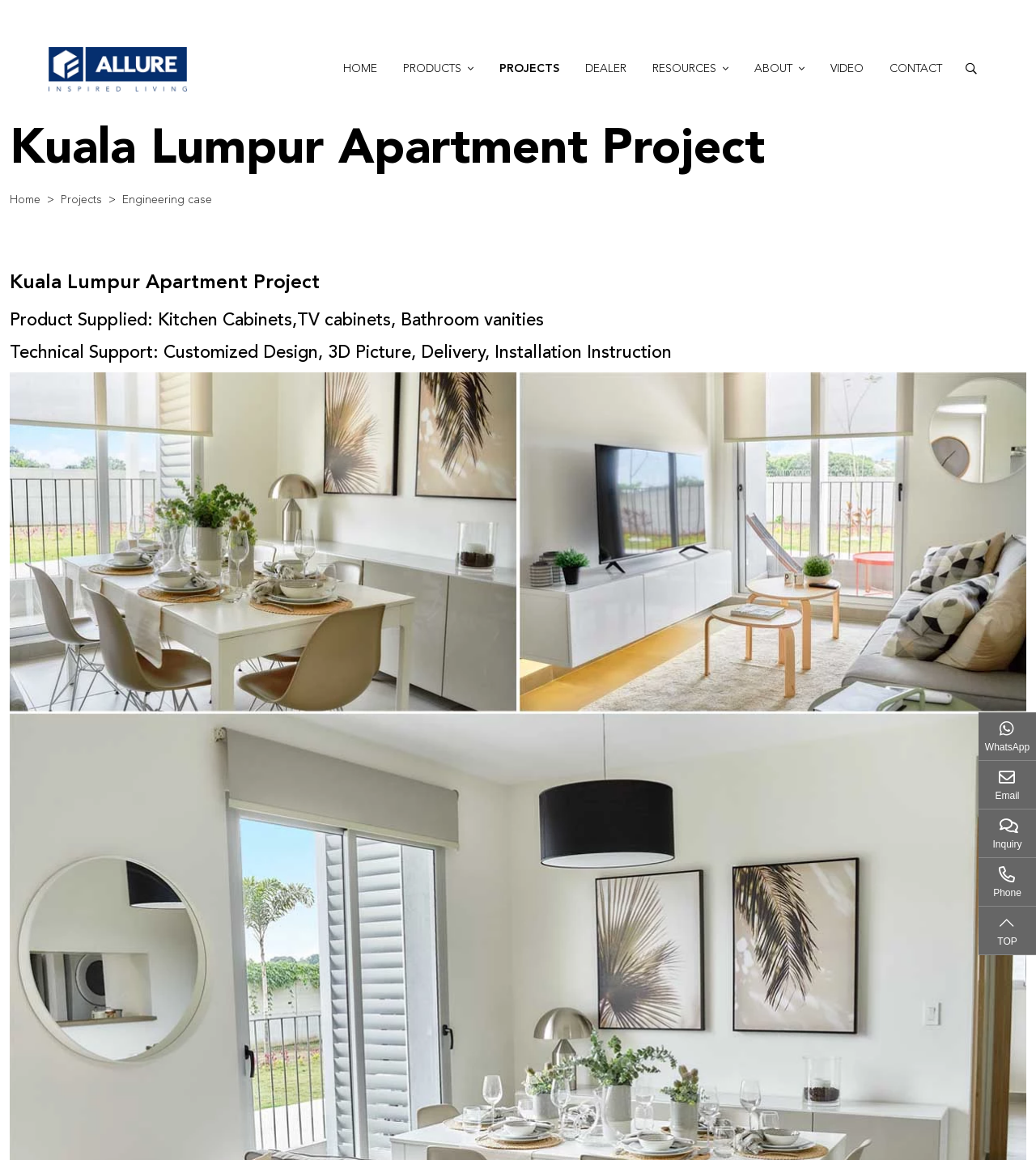Please determine the bounding box coordinates of the area that needs to be clicked to complete this task: 'Read about the company'. The coordinates must be four float numbers between 0 and 1, formatted as [left, top, right, bottom].

[0.645, 0.105, 0.785, 0.131]